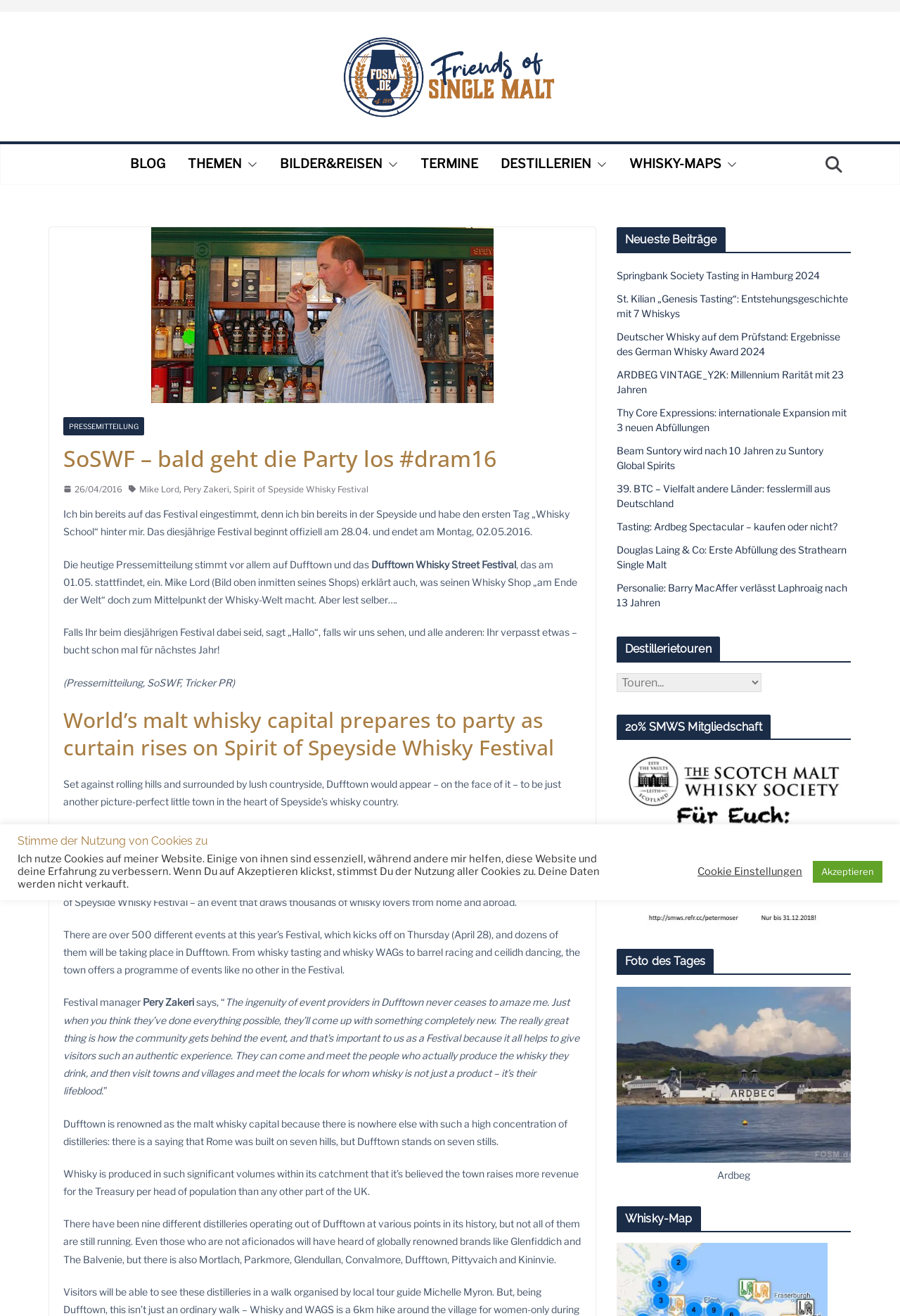Please determine the bounding box coordinates of the element's region to click for the following instruction: "Contact Impact100 SA via email".

None